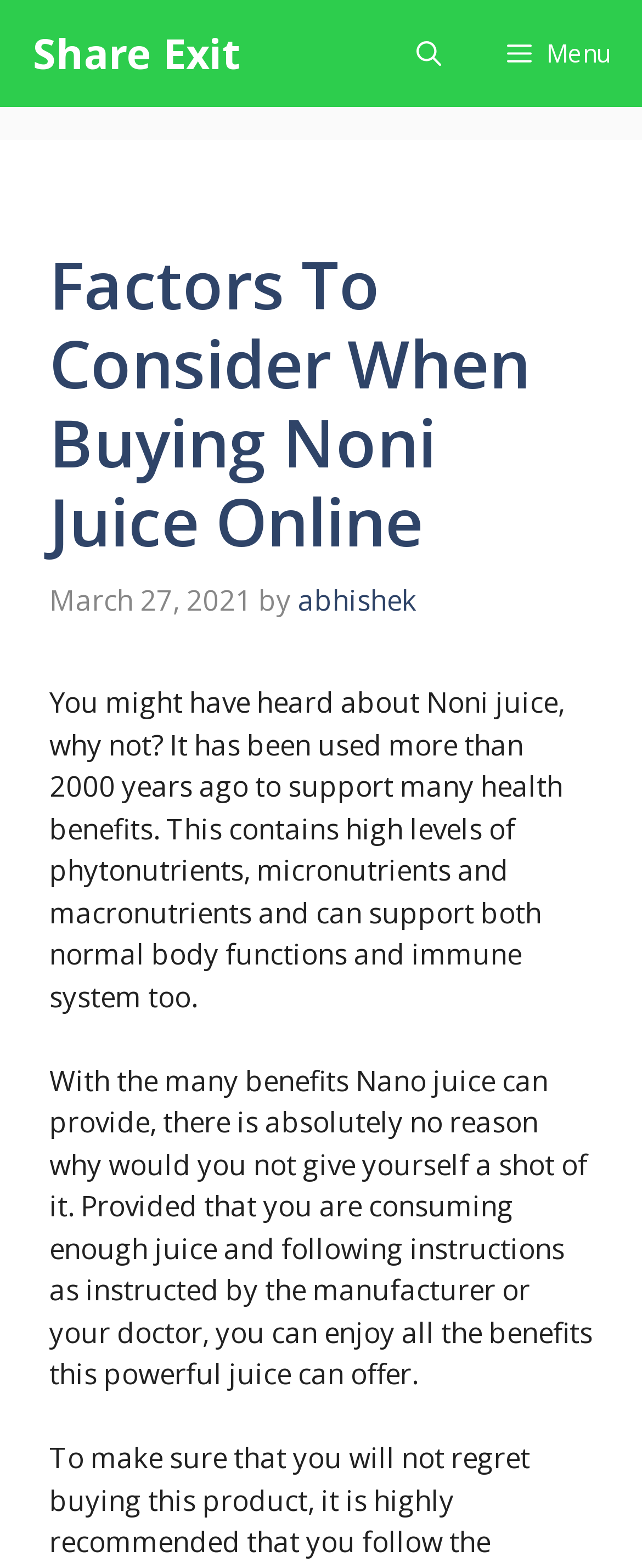Identify the bounding box coordinates for the UI element mentioned here: "aria-label="Open search"". Provide the coordinates as four float values between 0 and 1, i.e., [left, top, right, bottom].

[0.597, 0.0, 0.738, 0.068]